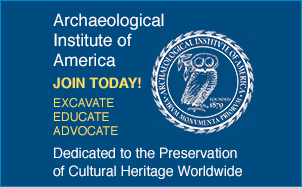What is the primary purpose of this visual graphic?
Please interpret the details in the image and answer the question thoroughly.

The caption describes the graphic as an invitation to join the Archaeological Institute of America, with a call to action to support archaeological efforts, emphasizing the institute's mission to preserve cultural heritage worldwide.